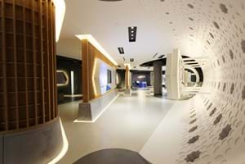Look at the image and give a detailed response to the following question: What is the design focus of the center?

The caption highlights the center's commitment to sustainability and energy efficiency, and its design encourages interaction and innovation, which suggests that the design focus is on sustainability and innovation.